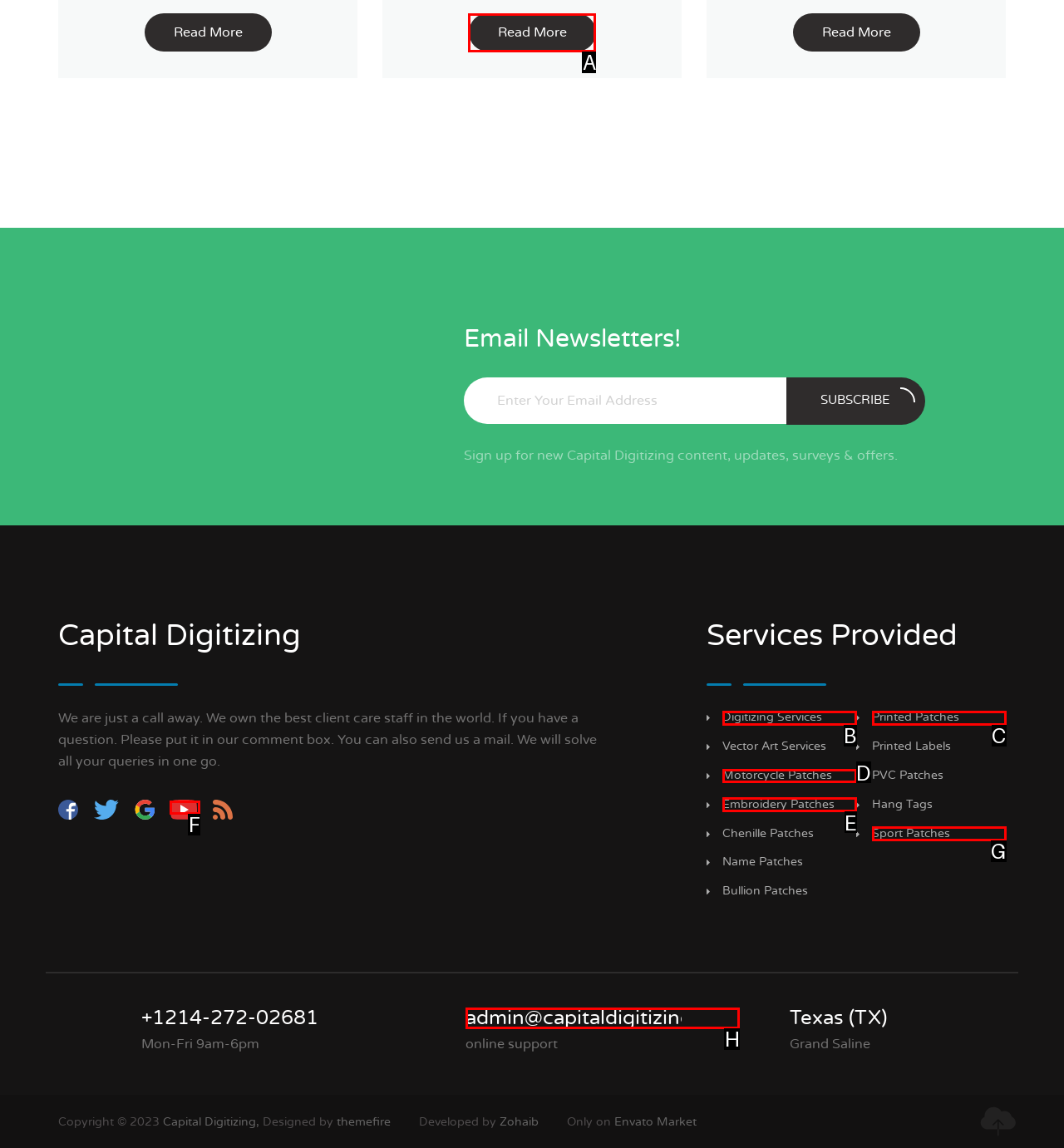Determine the right option to click to perform this task: Contact us through email
Answer with the correct letter from the given choices directly.

H